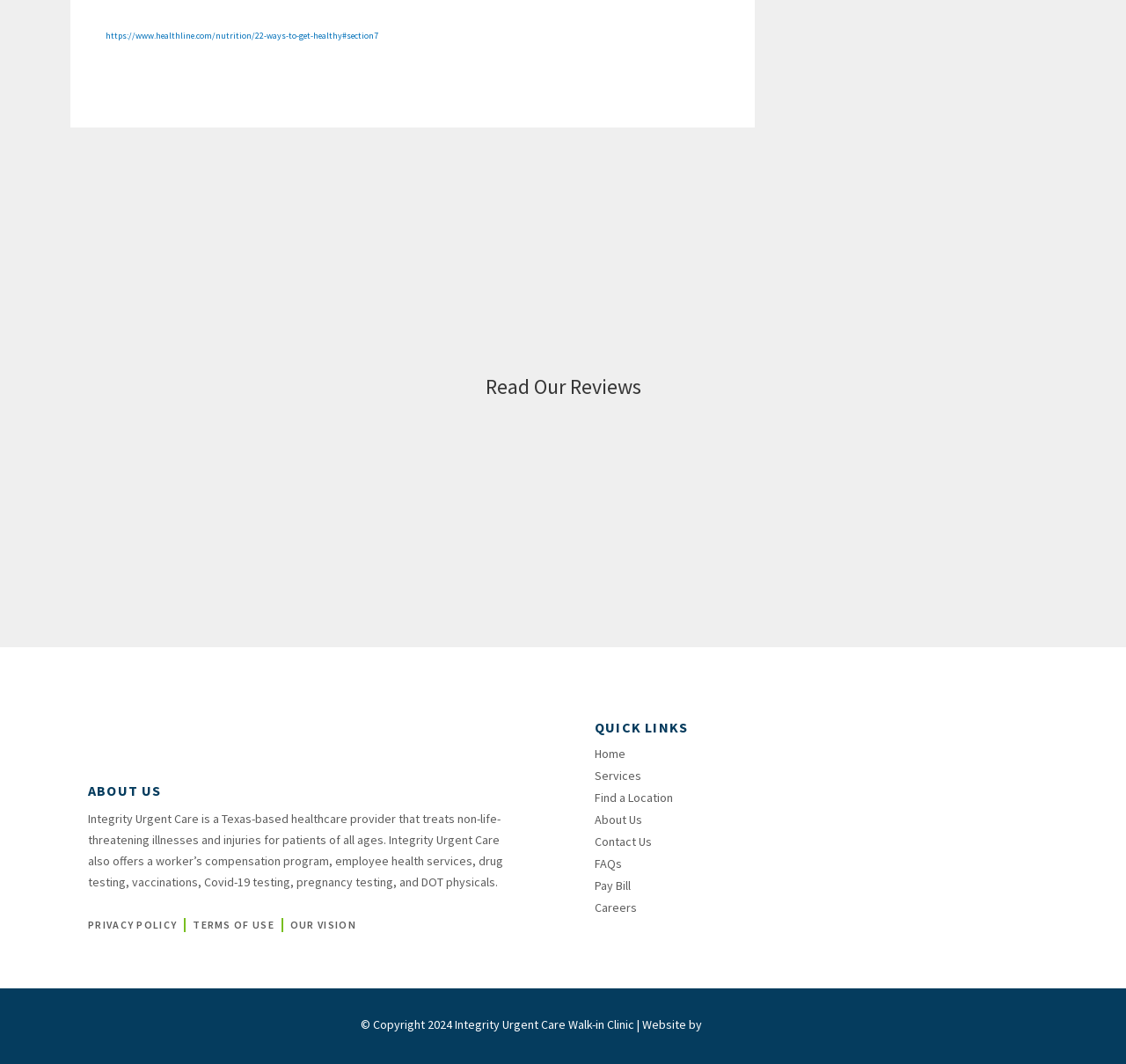Could you specify the bounding box coordinates for the clickable section to complete the following instruction: "View the privacy policy"?

[0.078, 0.859, 0.157, 0.879]